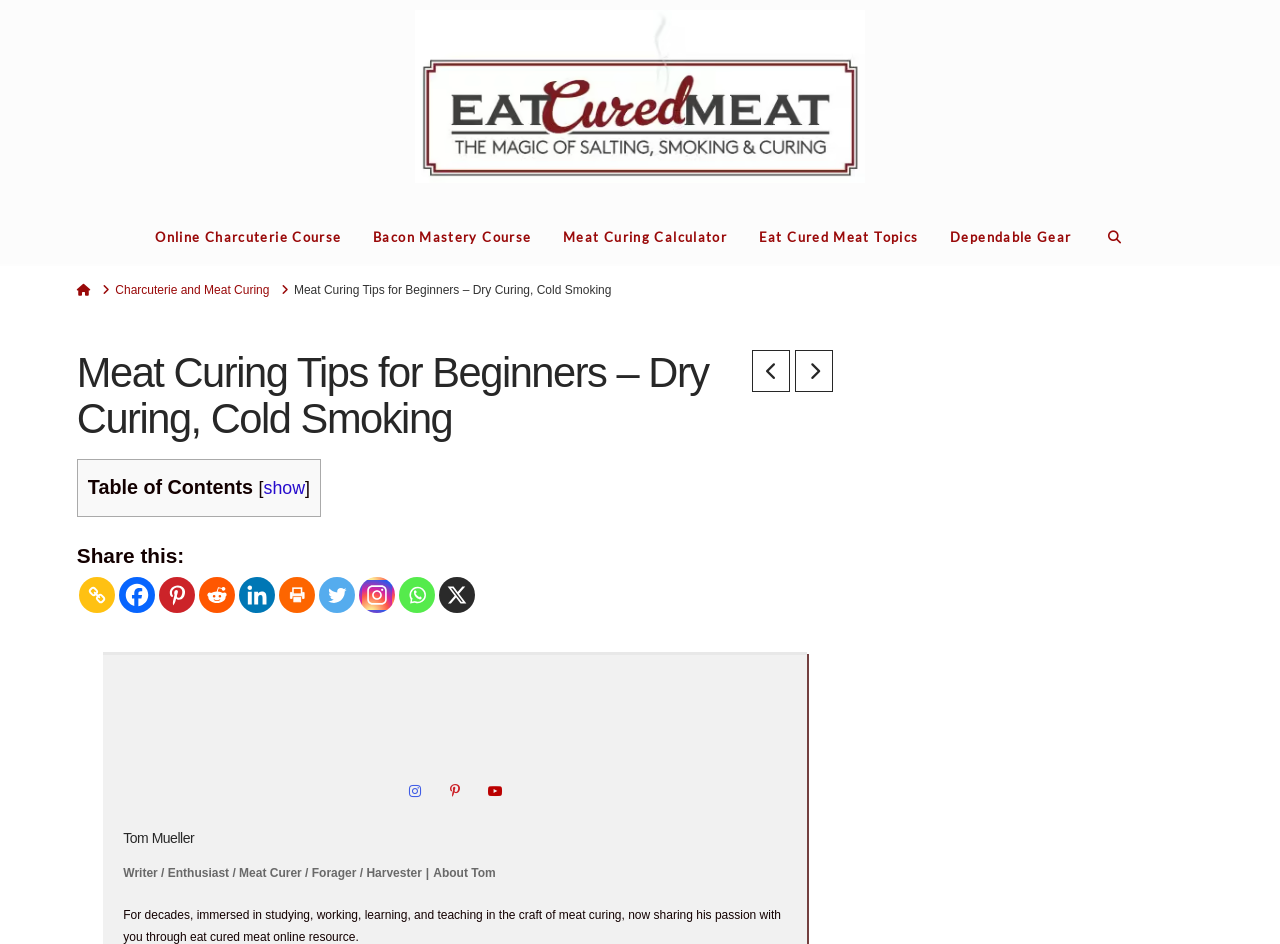What is the topic of the webpage?
Please provide a single word or phrase based on the screenshot.

Meat curing